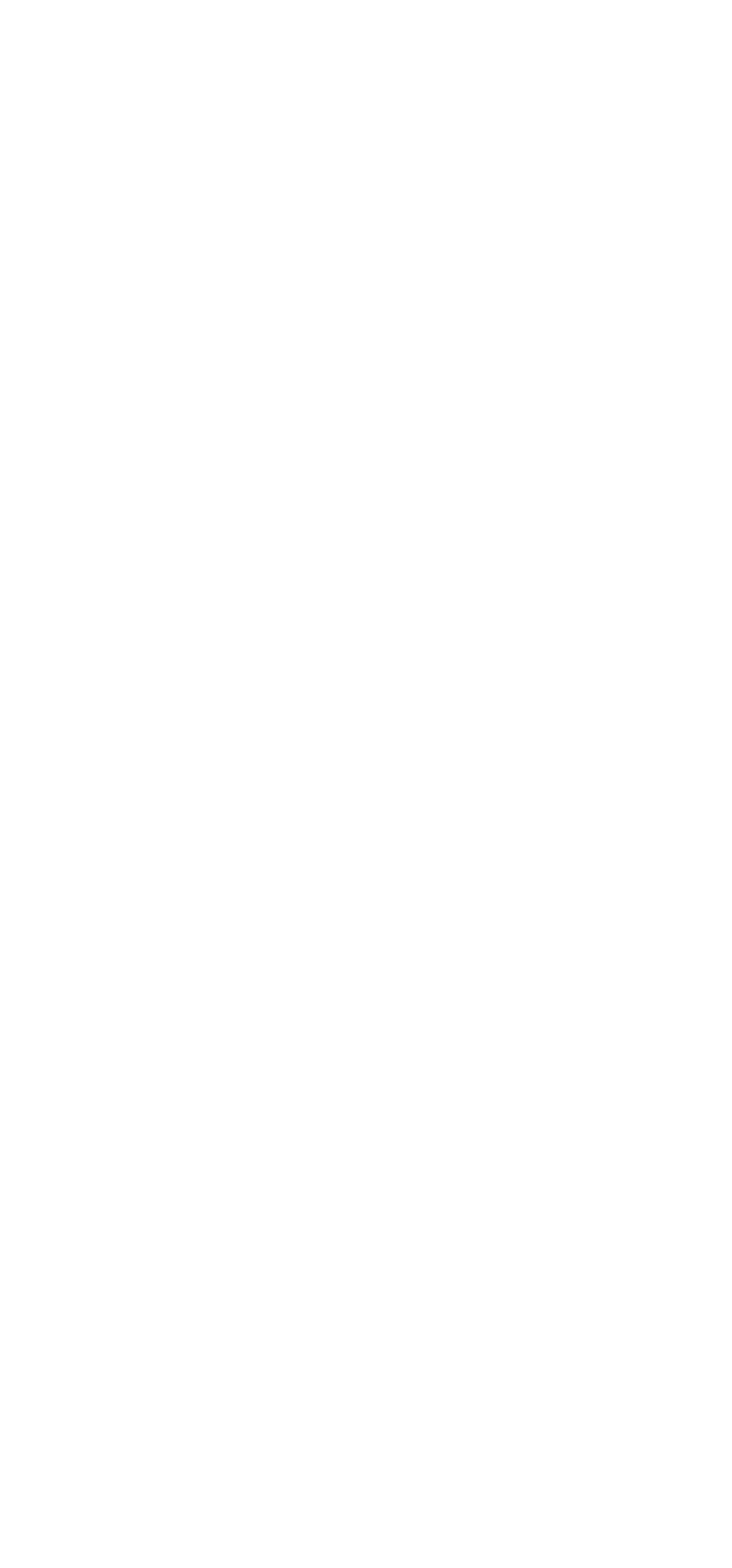Identify the bounding box for the UI element described as: "Blogs". Ensure the coordinates are four float numbers between 0 and 1, formatted as [left, top, right, bottom].

[0.038, 0.556, 0.962, 0.583]